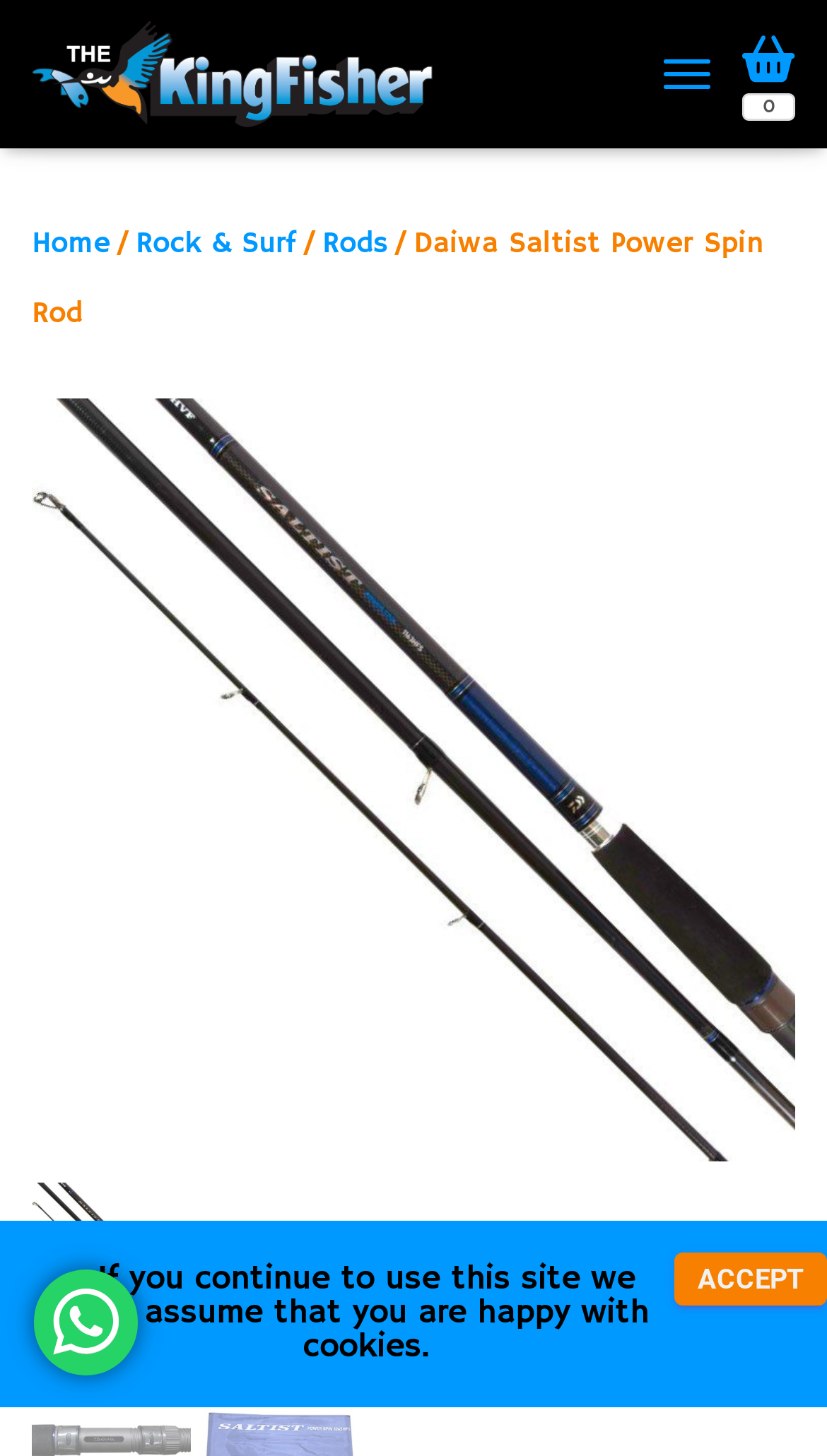Identify and extract the main heading from the webpage.

Daiwa Saltist Power Spin Rod